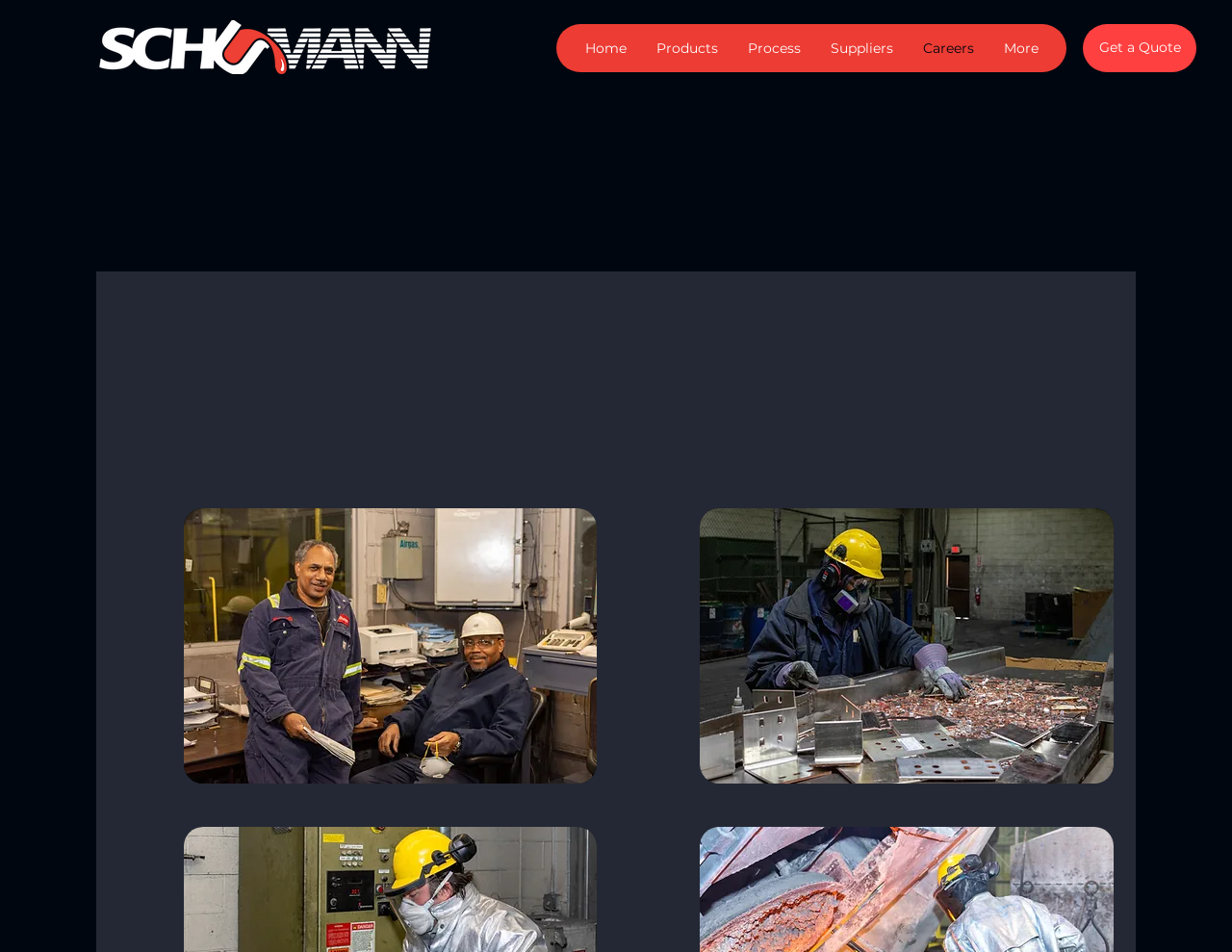What is the theme of the background images?
Refer to the image and provide a one-word or short phrase answer.

Industrial